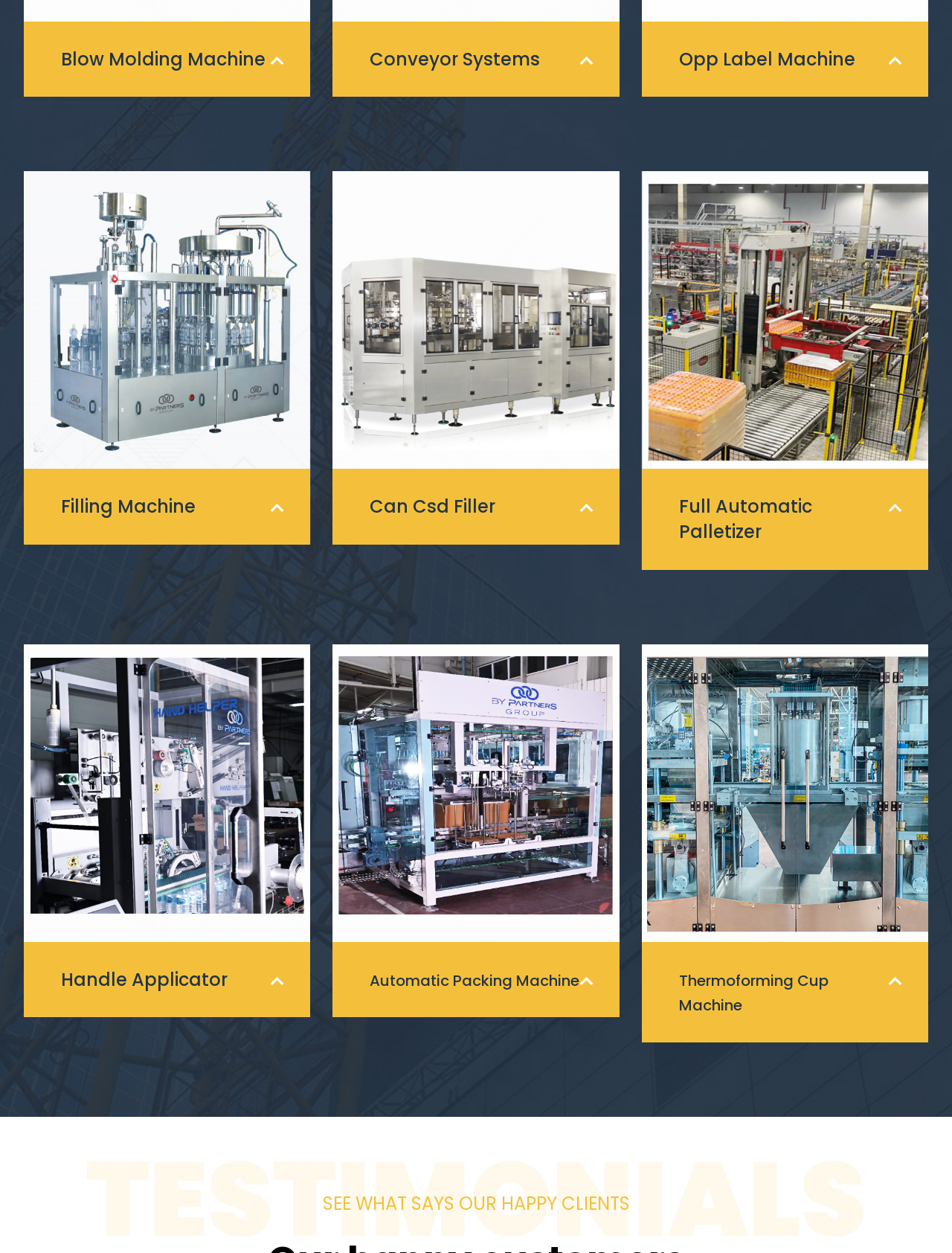With reference to the screenshot, provide a detailed response to the question below:
How many machines are listed on the webpage?

There are 9 links on the webpage, each with a heading describing a different machine, such as 'Blow Molding Machine', 'Conveyor Systems', and so on.